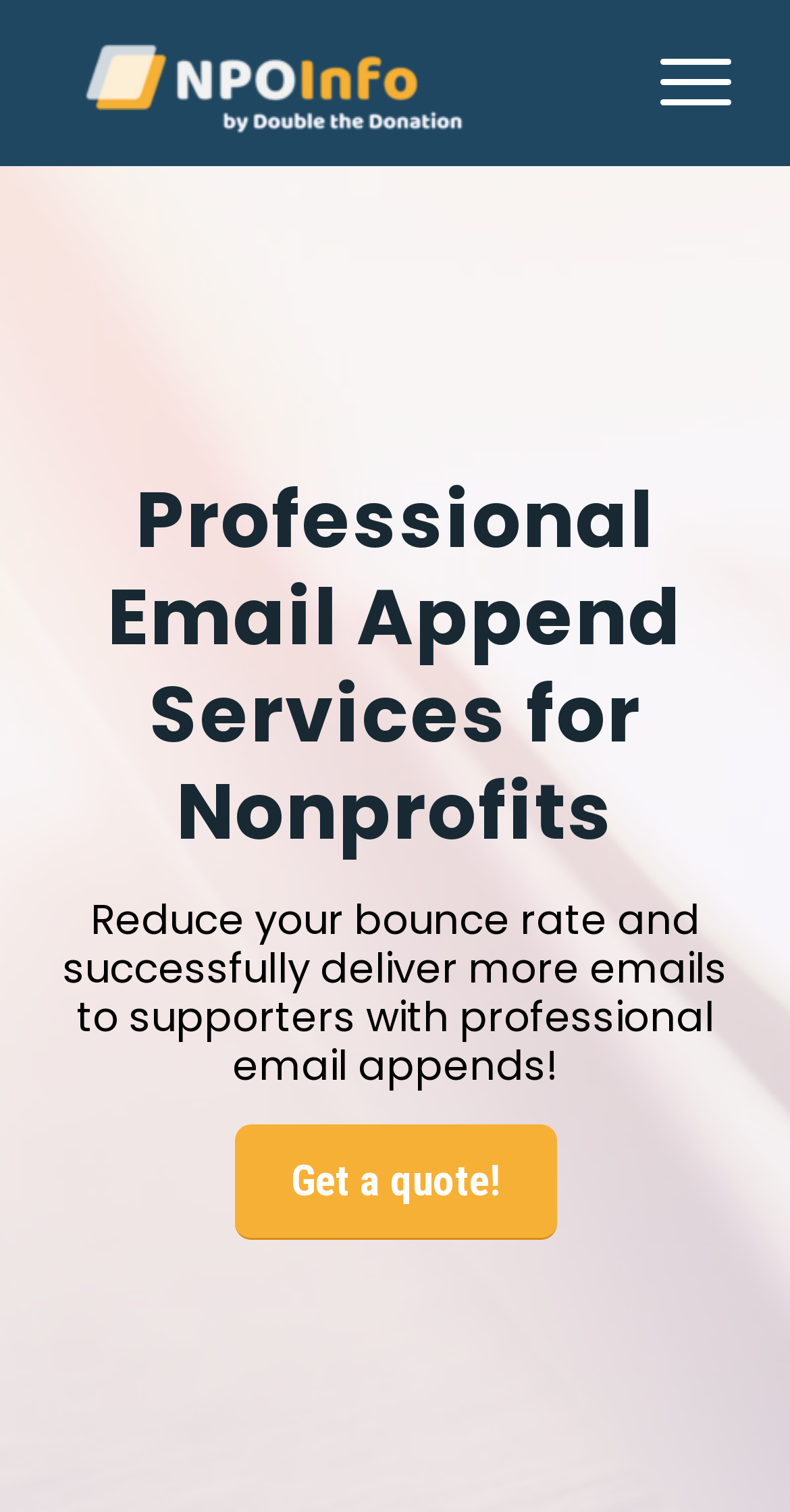What is the background color of the menu?
Relying on the image, give a concise answer in one word or a brief phrase.

Unknown